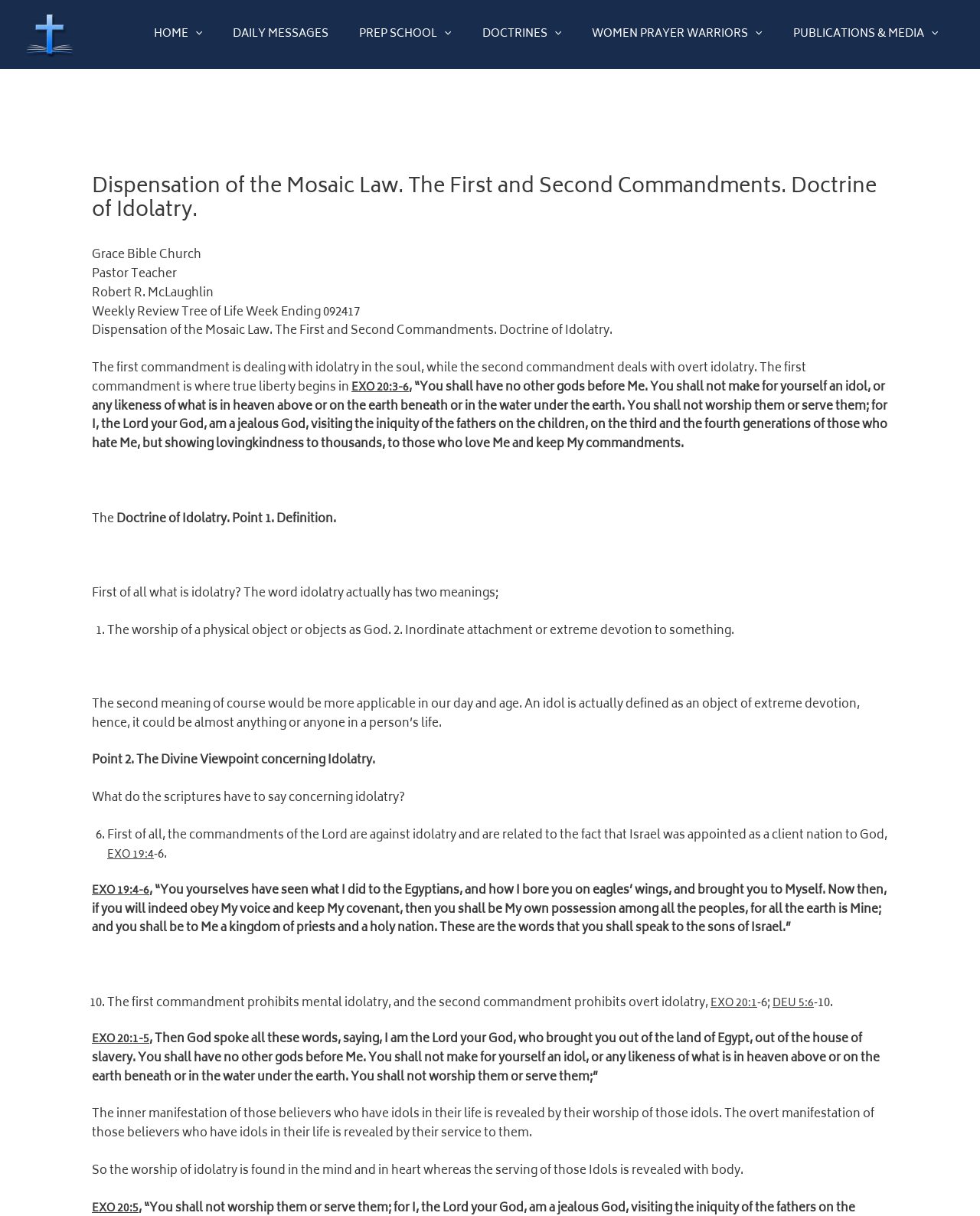Generate the text content of the main heading of the webpage.

Dispensation of the Mosaic Law. The First and Second Commandments. Doctrine of Idolatry.